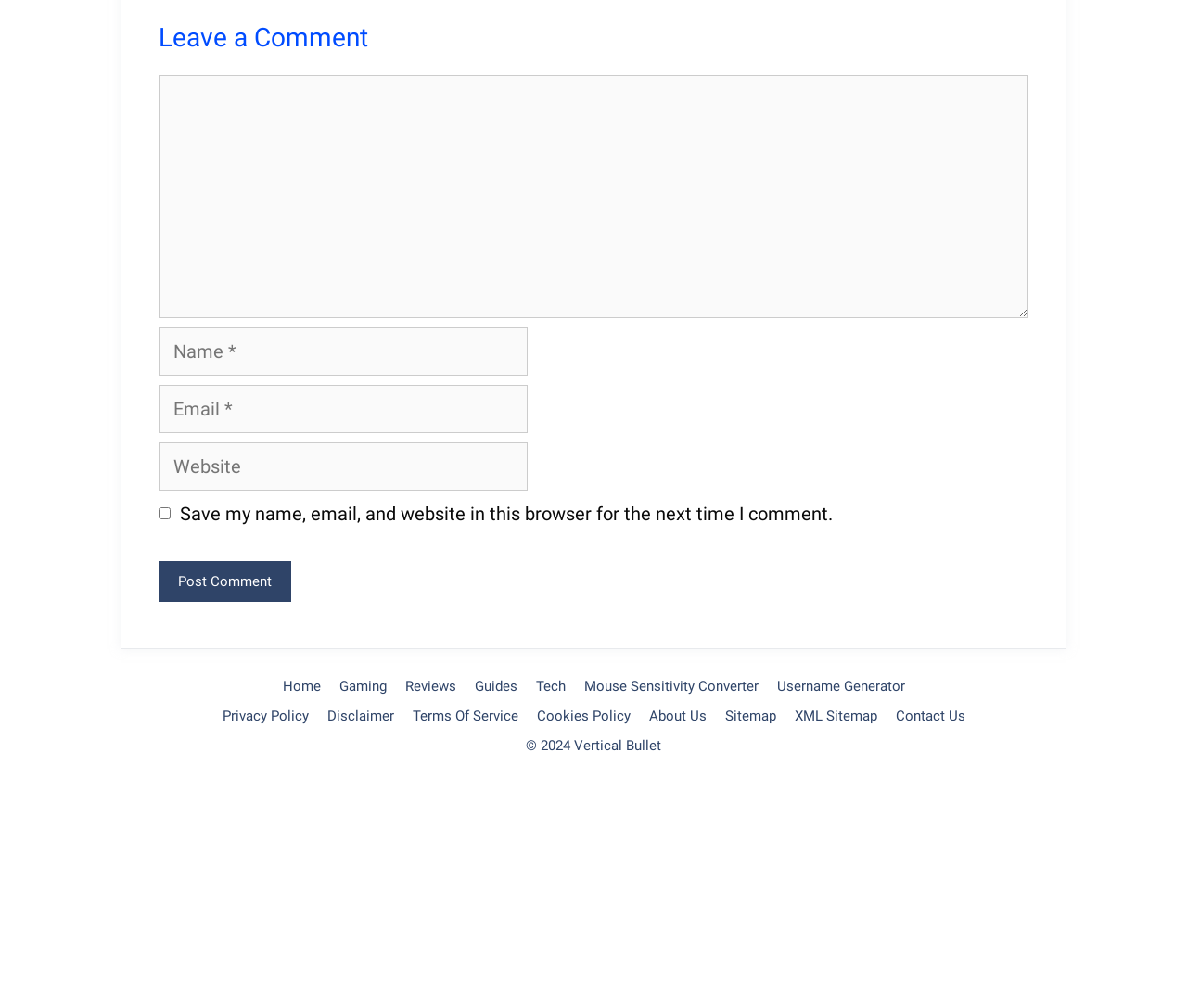Determine the bounding box coordinates of the element that should be clicked to execute the following command: "contact us".

[0.754, 0.702, 0.813, 0.718]